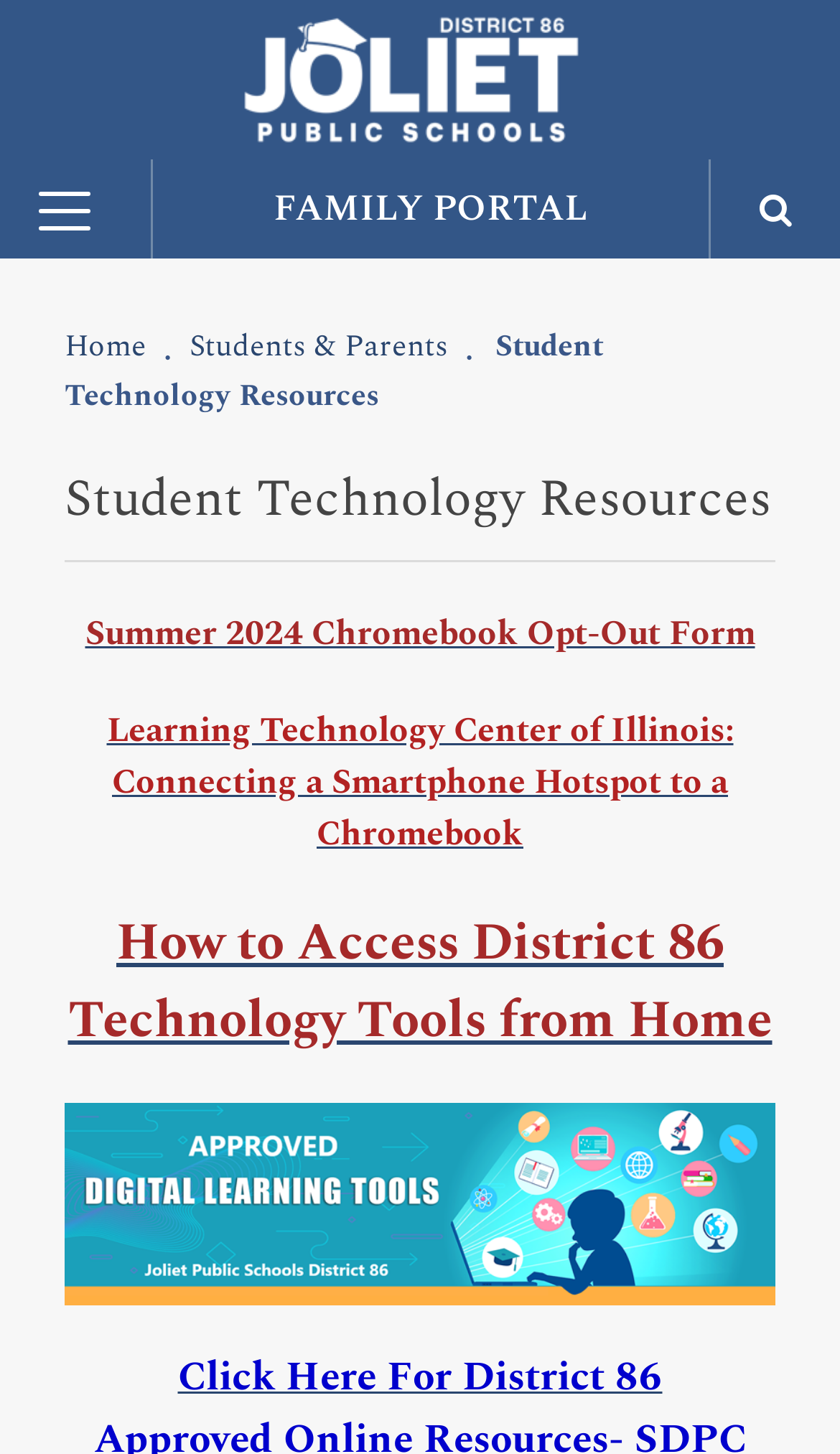Please identify the bounding box coordinates of the element on the webpage that should be clicked to follow this instruction: "Click on the 'Students Today Learners for life' link". The bounding box coordinates should be given as four float numbers between 0 and 1, formatted as [left, top, right, bottom].

[0.259, 0.0, 0.721, 0.11]